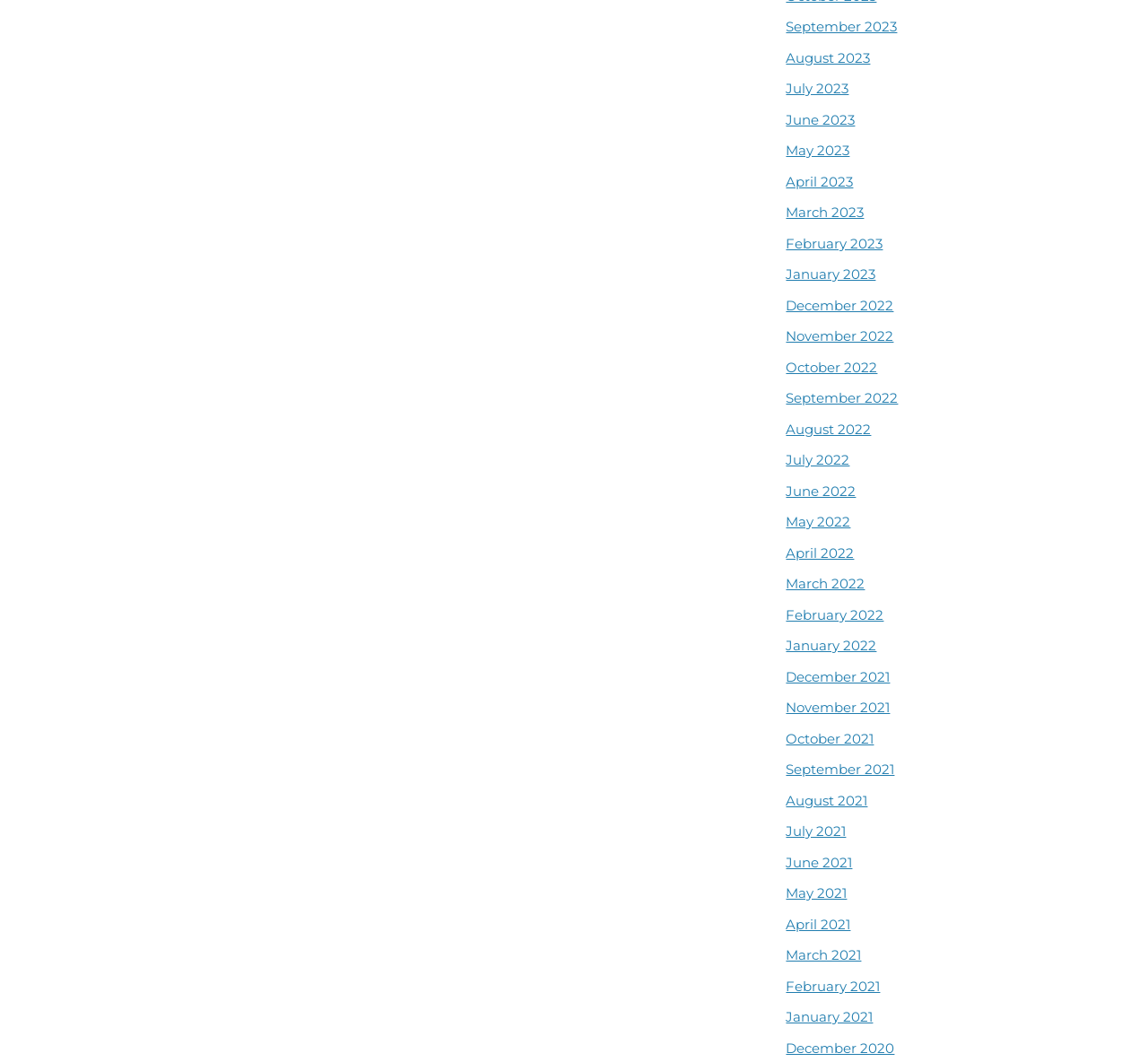Using the provided element description: "August 2011", determine the bounding box coordinates of the corresponding UI element in the screenshot.

None